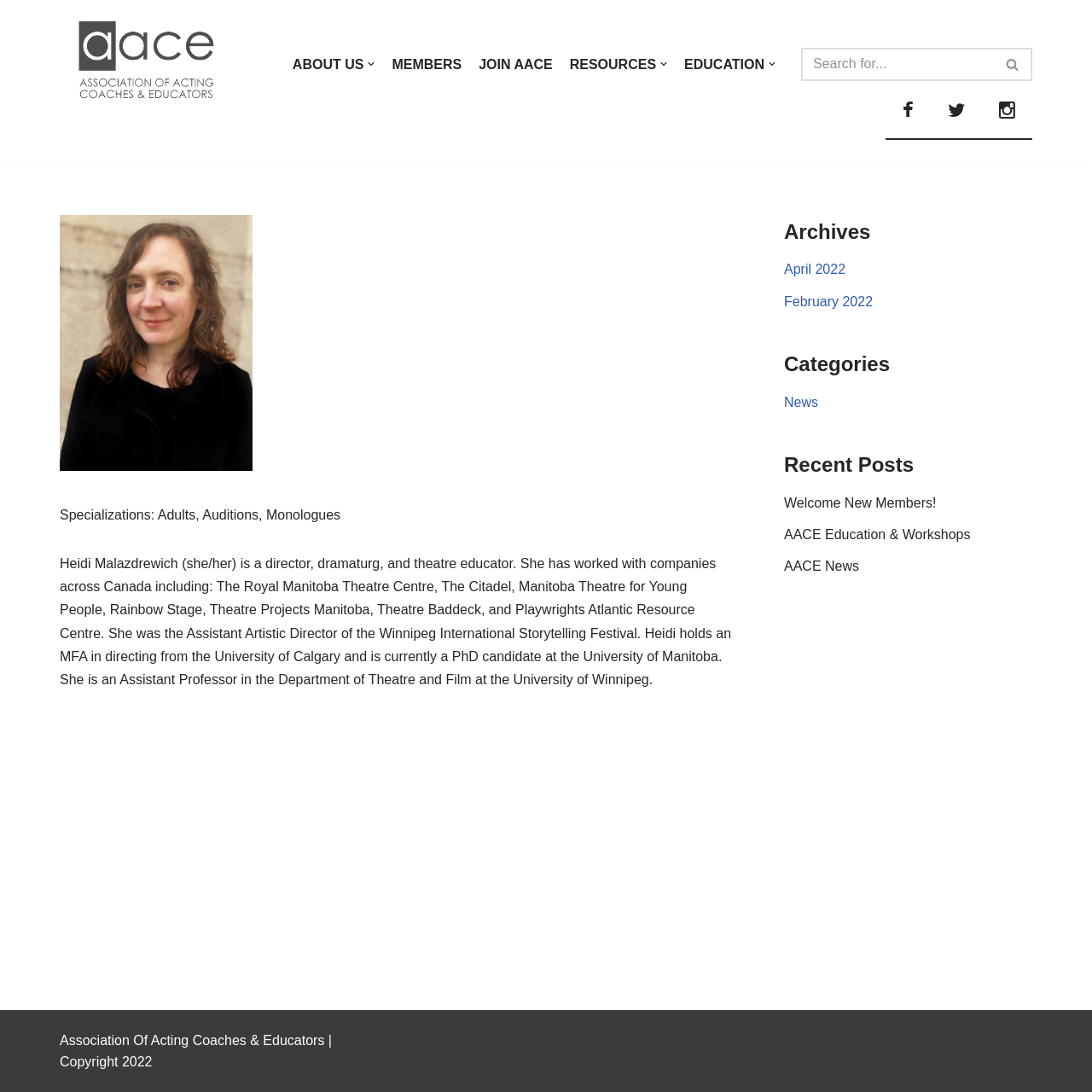Locate the UI element that matches the description Skip to content in the webpage screenshot. Return the bounding box coordinates in the format (top-left x, top-left y, bottom-right x, bottom-right y), with values ranging from 0 to 1.

[0.0, 0.025, 0.023, 0.041]